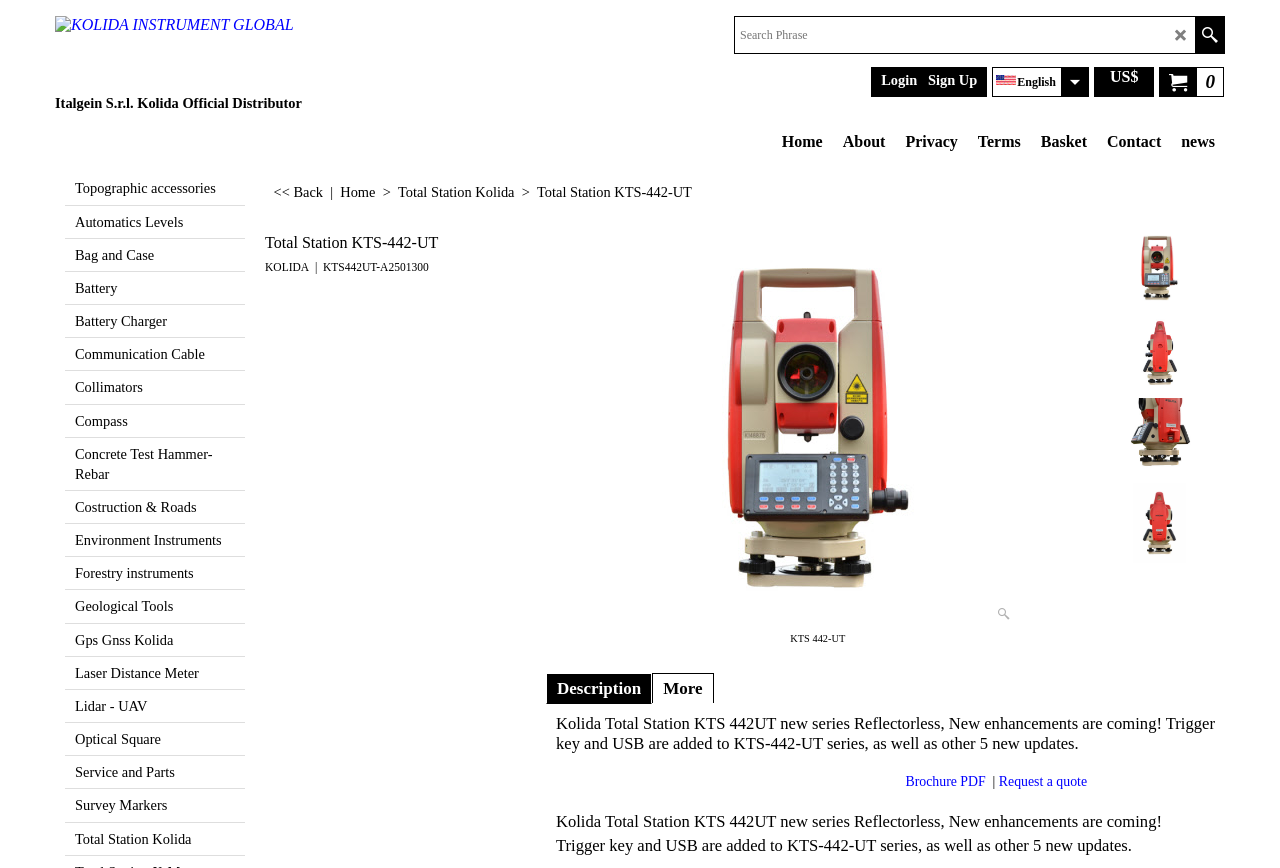Please predict the bounding box coordinates of the element's region where a click is necessary to complete the following instruction: "Read the interview with Canguru". The coordinates should be represented by four float numbers between 0 and 1, i.e., [left, top, right, bottom].

None